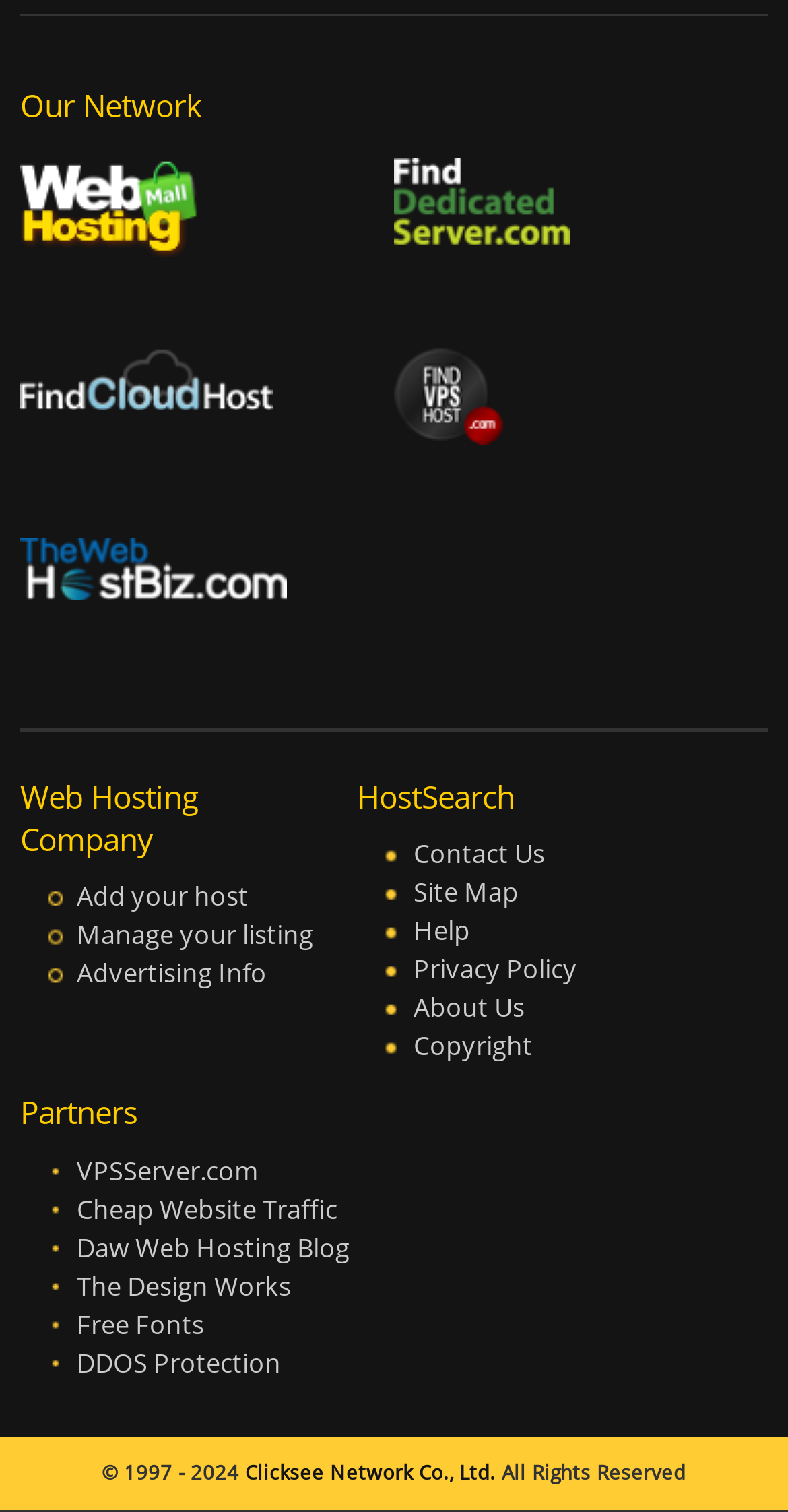Specify the bounding box coordinates of the region I need to click to perform the following instruction: "Contact 'Us'". The coordinates must be four float numbers in the range of 0 to 1, i.e., [left, top, right, bottom].

[0.524, 0.554, 0.691, 0.577]